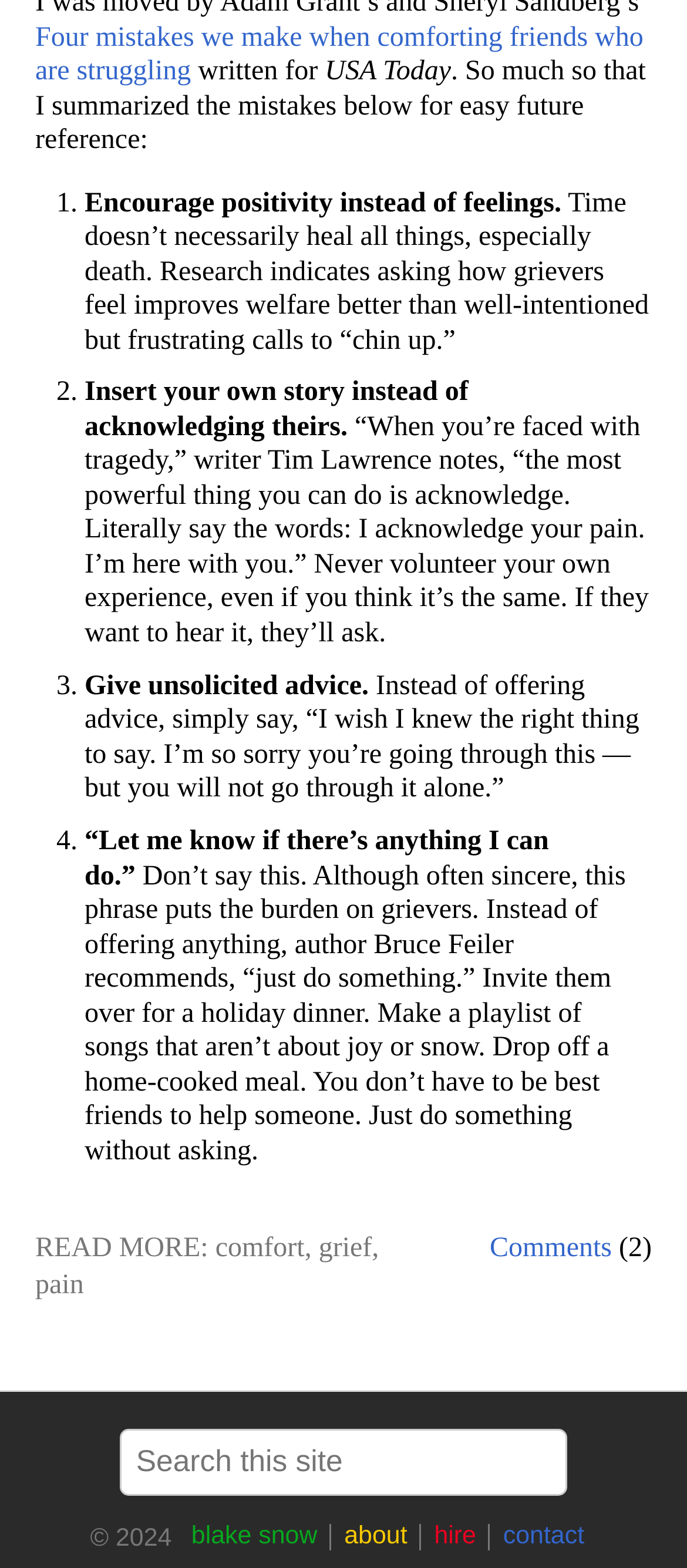Identify the bounding box coordinates of the area you need to click to perform the following instruction: "View comments".

[0.713, 0.787, 0.891, 0.806]